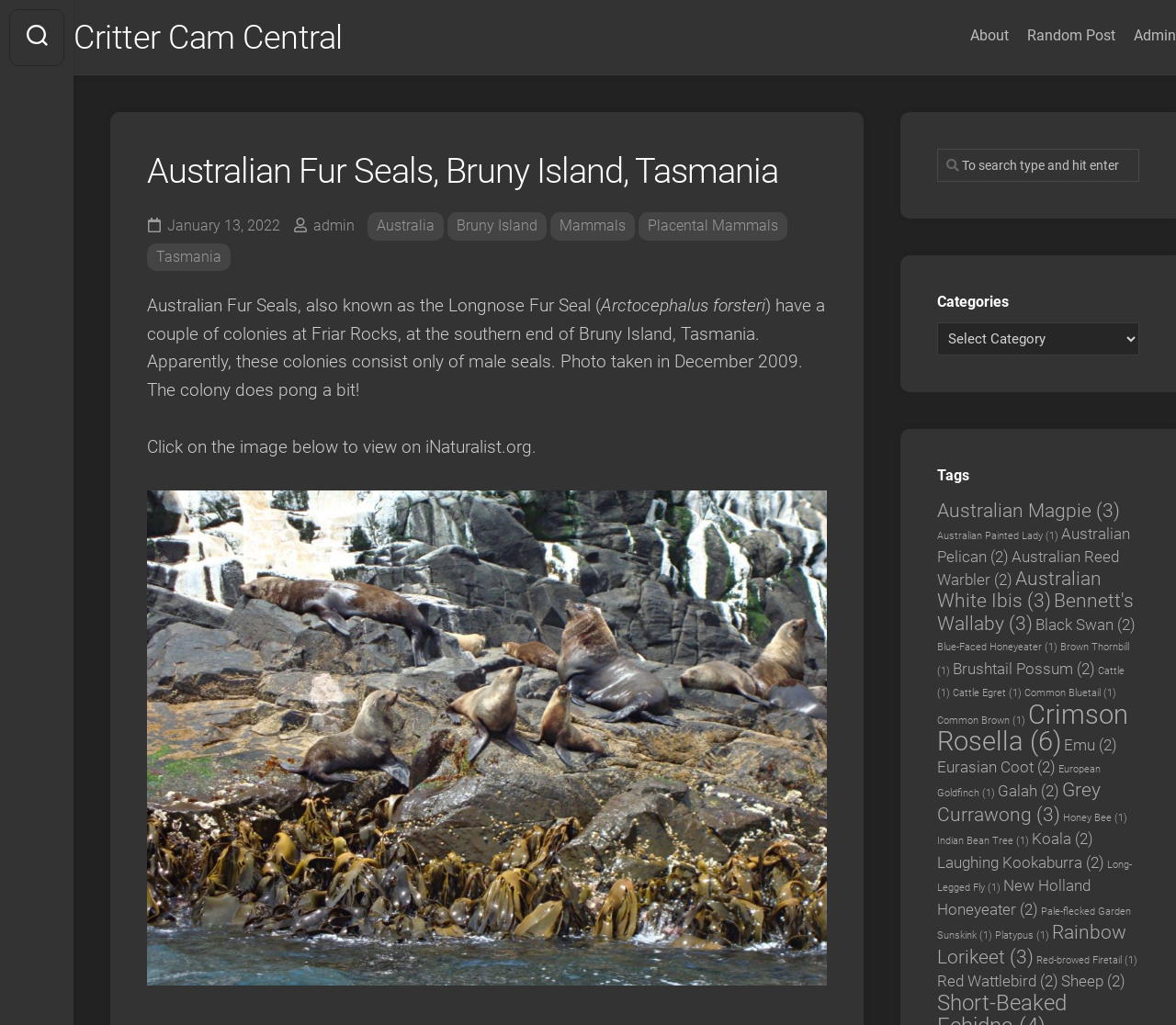For the given element description Common Bluetail (1), determine the bounding box coordinates of the UI element. The coordinates should follow the format (top-left x, top-left y, bottom-right x, bottom-right y) and be within the range of 0 to 1.

[0.871, 0.67, 0.949, 0.682]